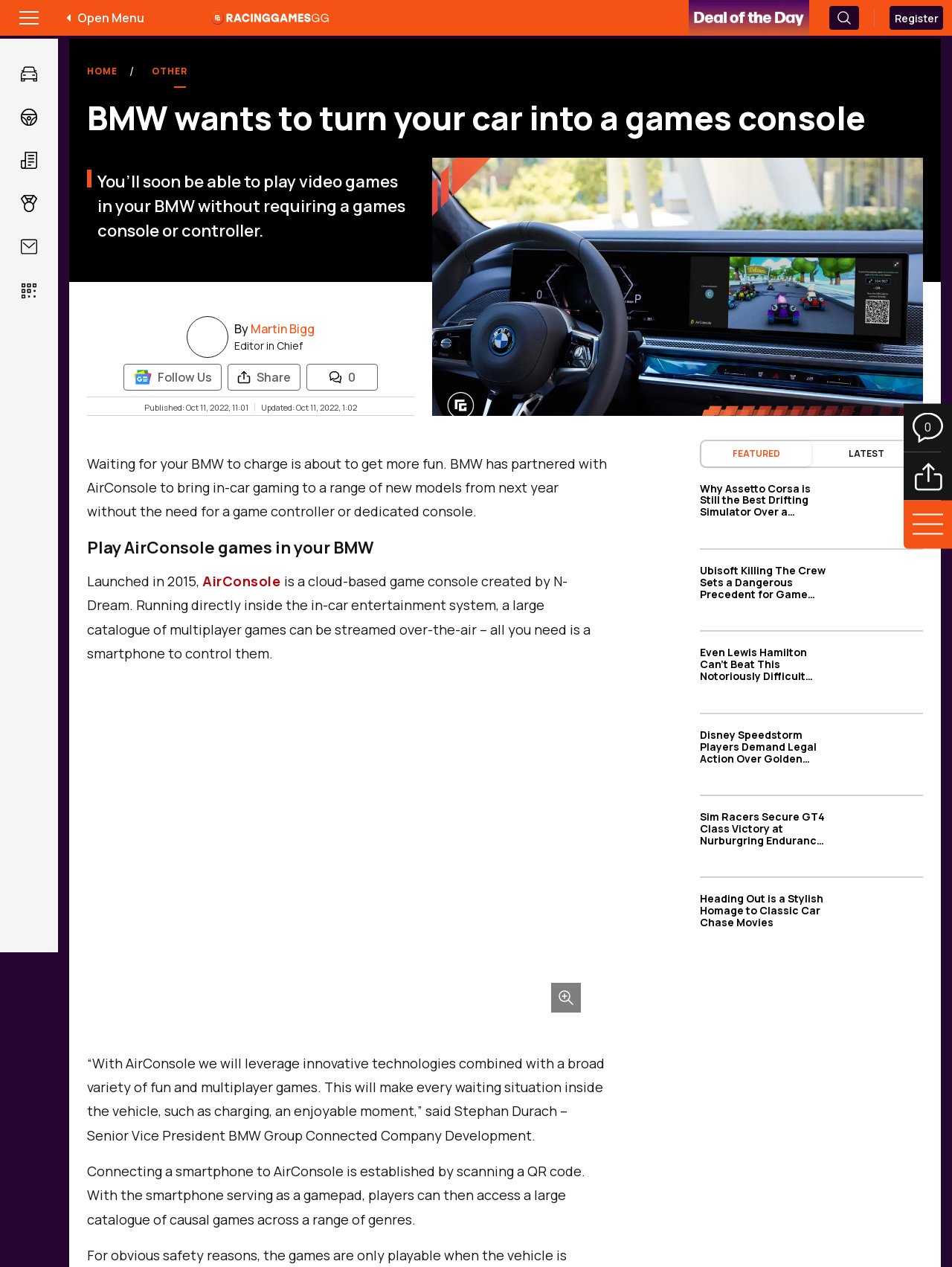Determine the heading of the webpage and extract its text content.

BMW wants to turn your car into a games console